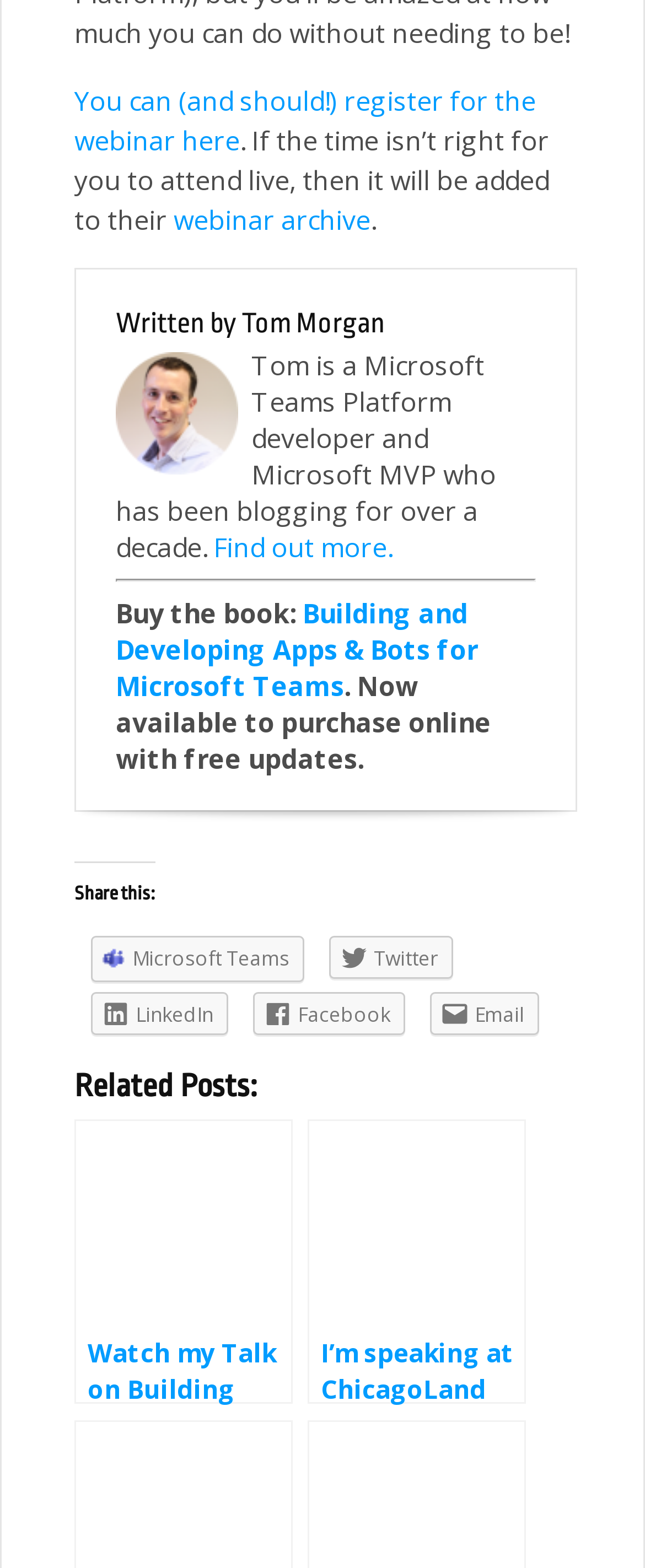What is the profession of Tom Morgan?
Using the image provided, answer with just one word or phrase.

Microsoft Teams Platform developer